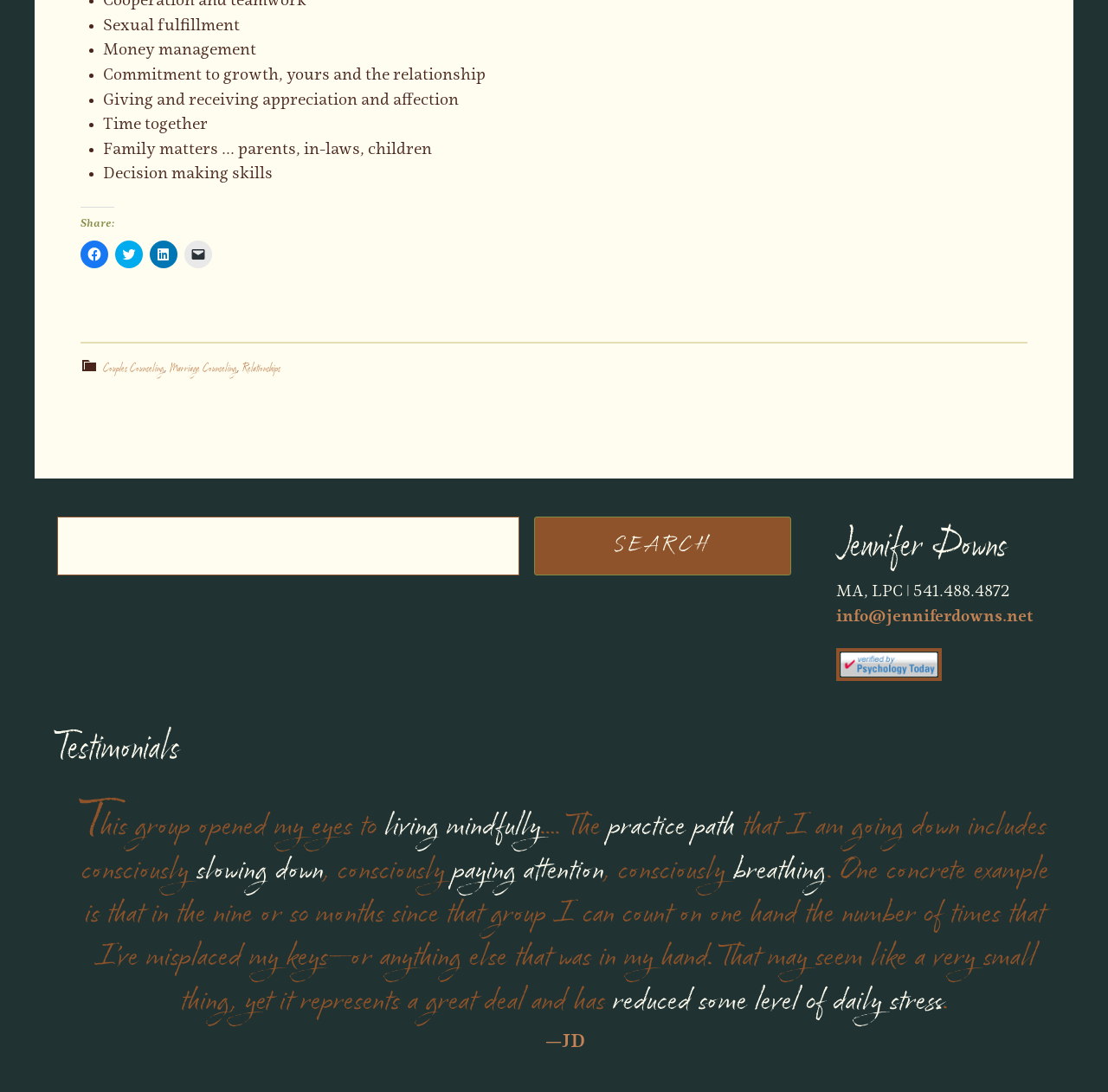Use one word or a short phrase to answer the question provided: 
What is the search function for?

To search the website